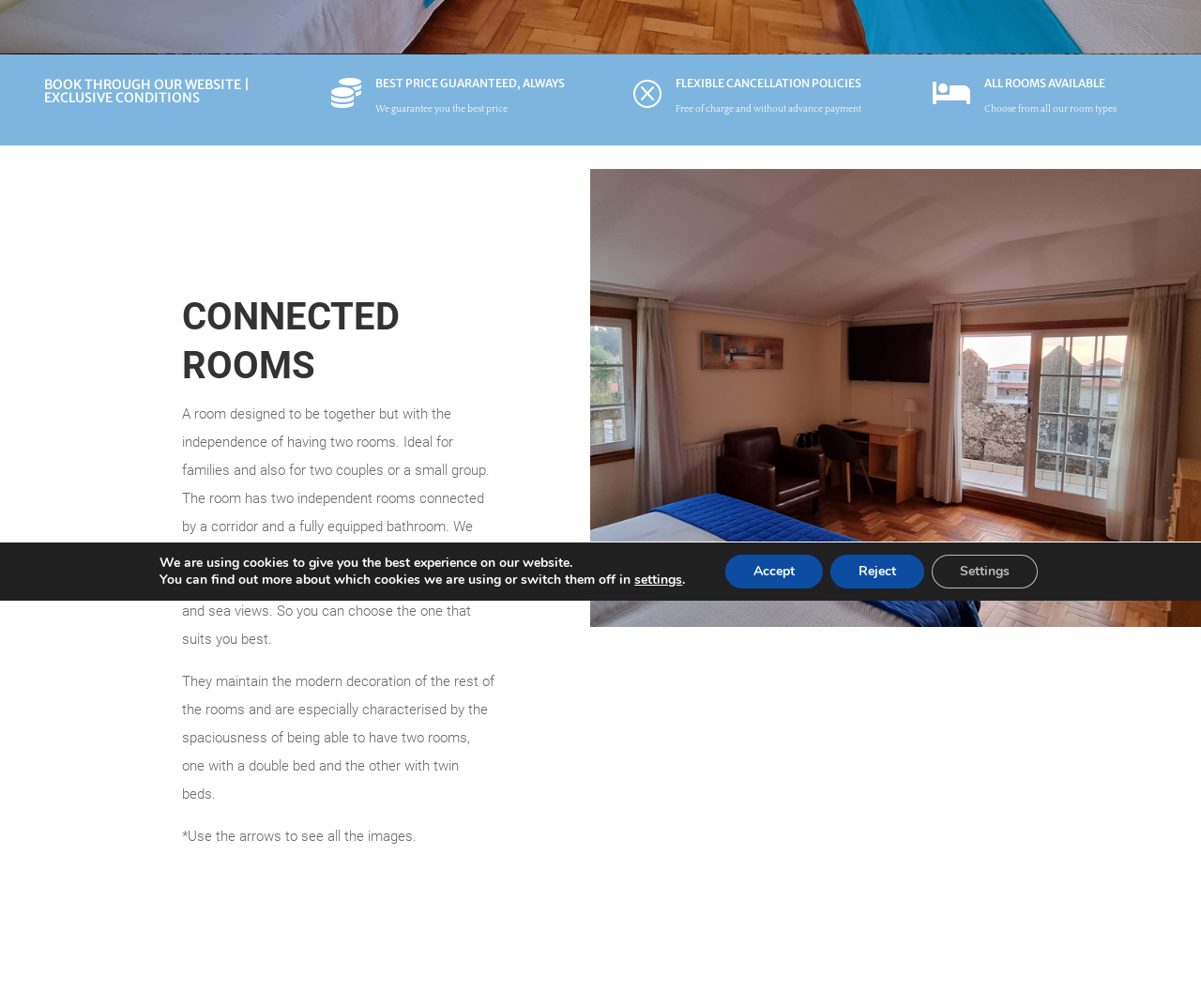Locate the bounding box coordinates of the UI element described by: "Reject". The bounding box coordinates should consist of four float numbers between 0 and 1, i.e., [left, top, right, bottom].

[0.691, 0.55, 0.769, 0.584]